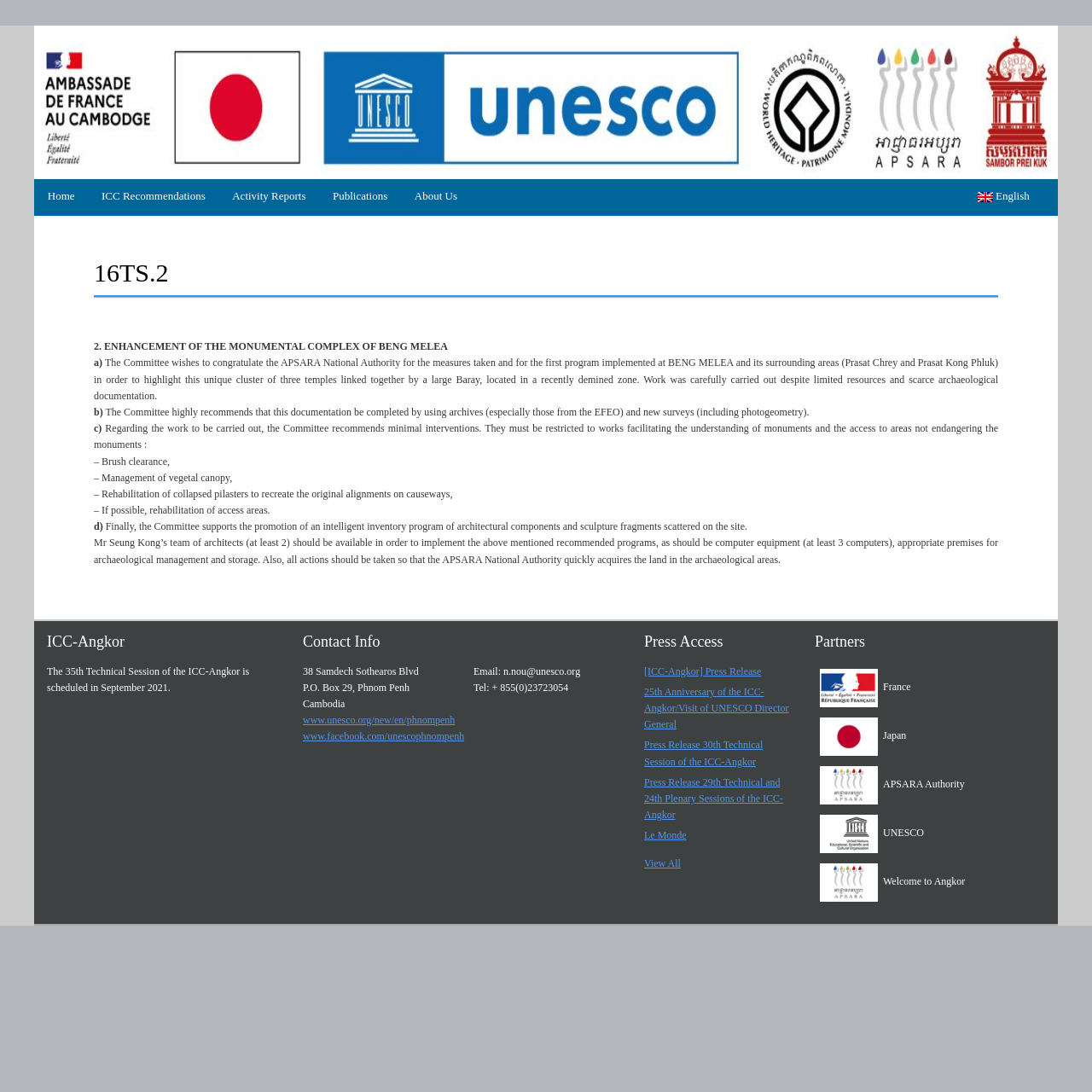Mark the bounding box of the element that matches the following description: "www.unesco.org/new/en/phnompenh".

[0.277, 0.654, 0.417, 0.665]